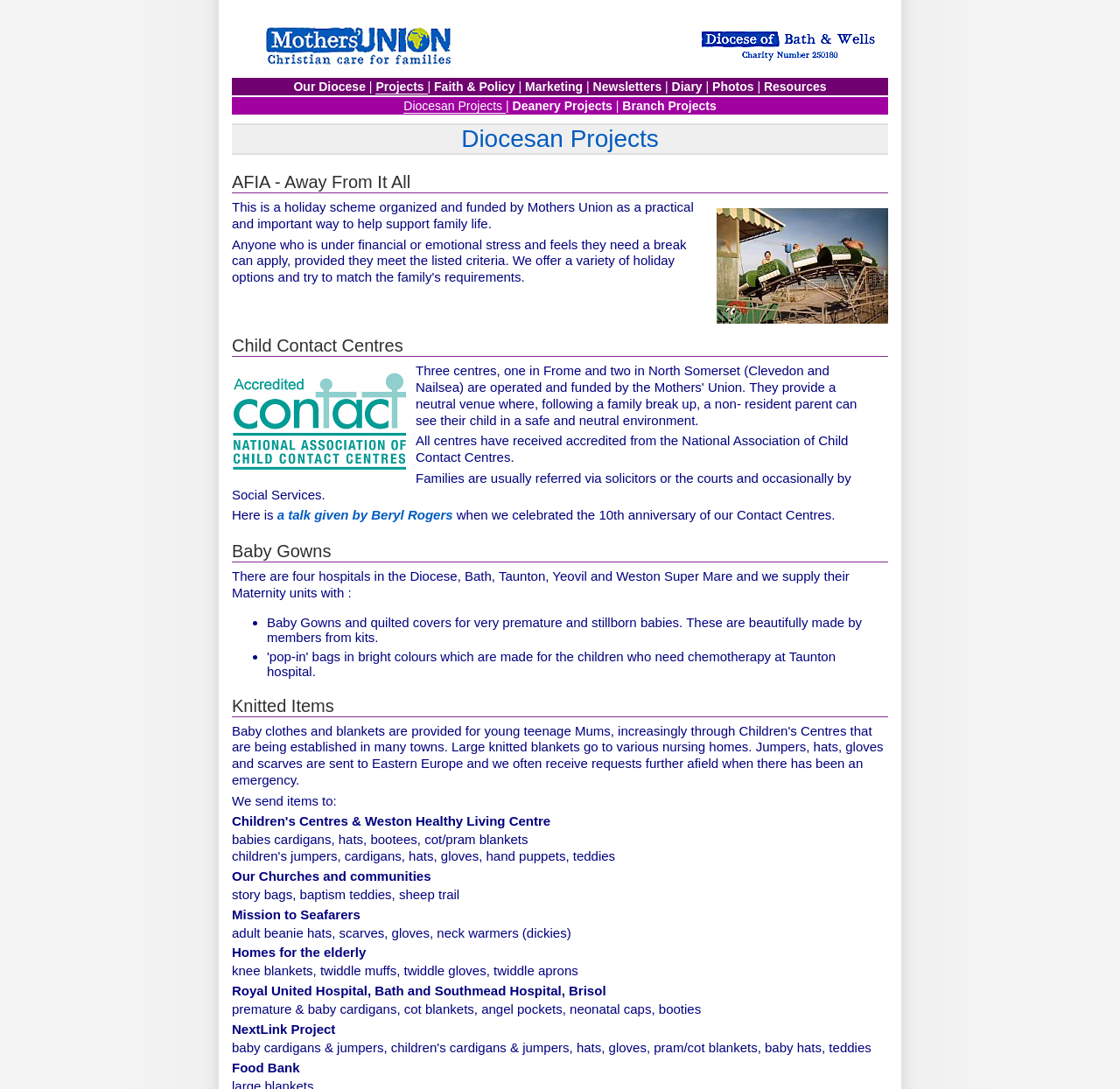What is the purpose of the Child Contact Centres?
From the image, respond with a single word or phrase.

To help families